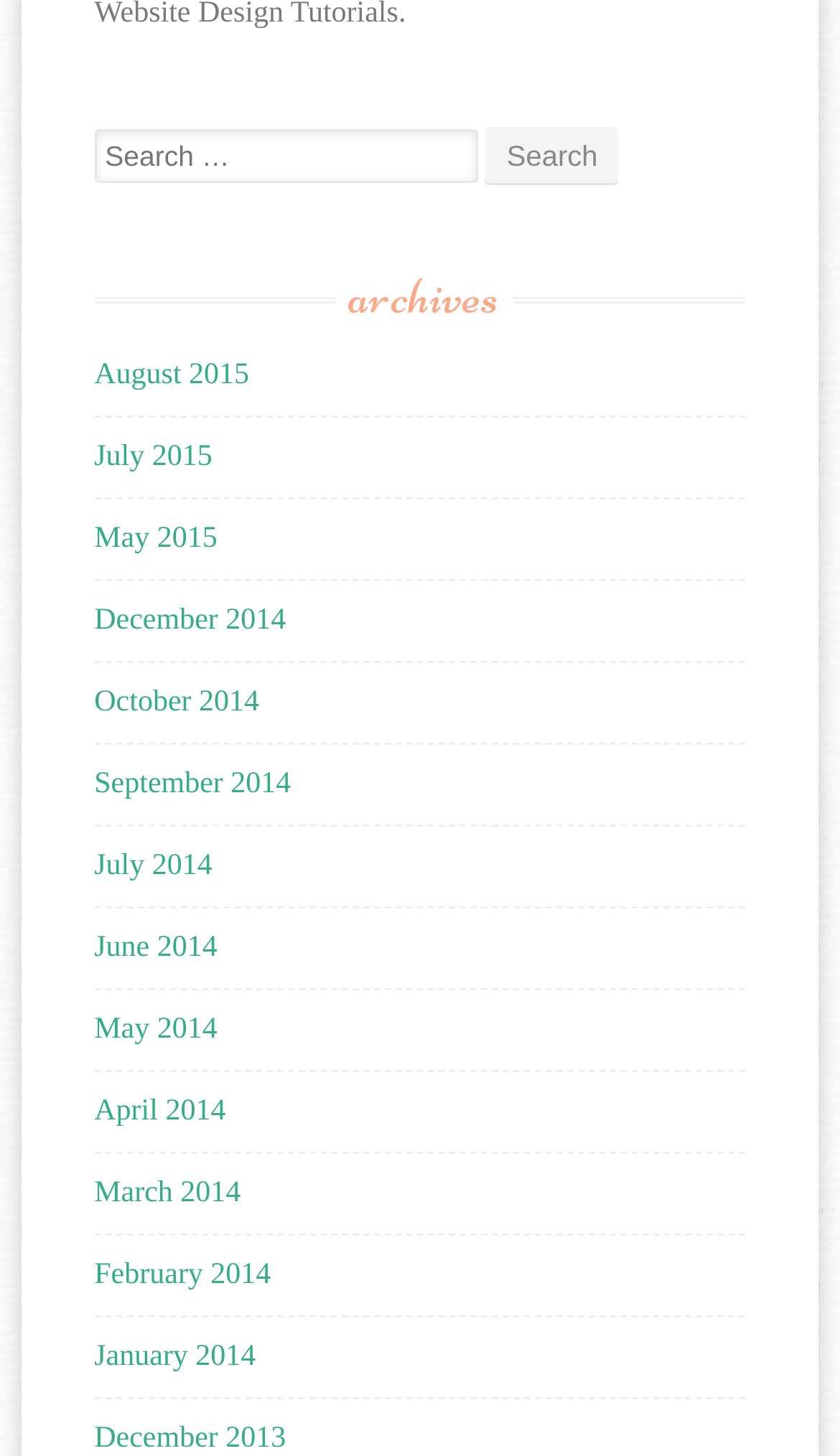Analyze the image and answer the question with as much detail as possible: 
What is the purpose of the search box?

The search box is located at the top of the webpage with a label 'Search for:' and a button 'Search'. This suggests that the search box is used to search for archives, which is further supported by the presence of archive links below the search box.